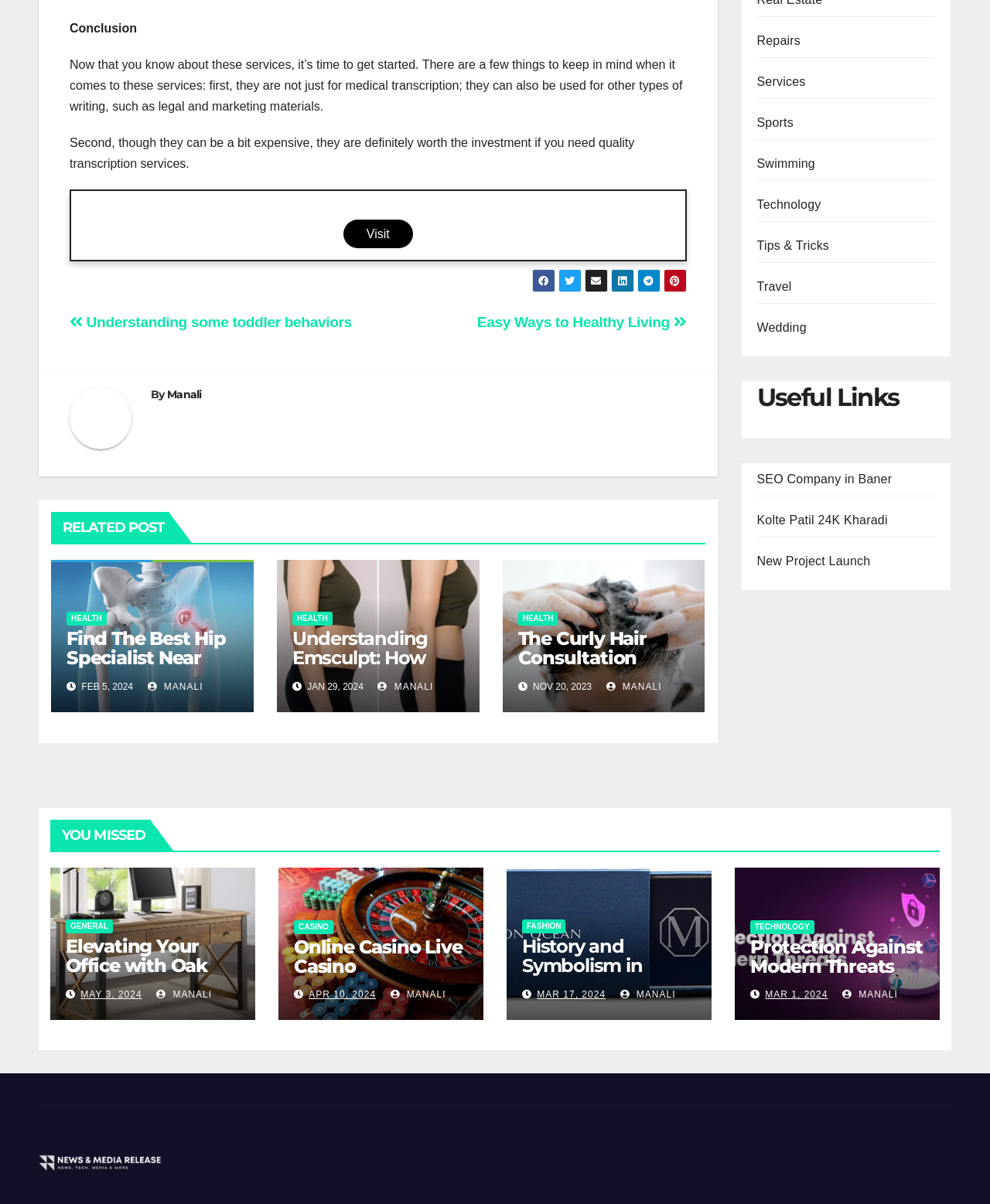Determine the bounding box coordinates for the UI element matching this description: "Online Casino Live Casino".

[0.297, 0.777, 0.467, 0.812]